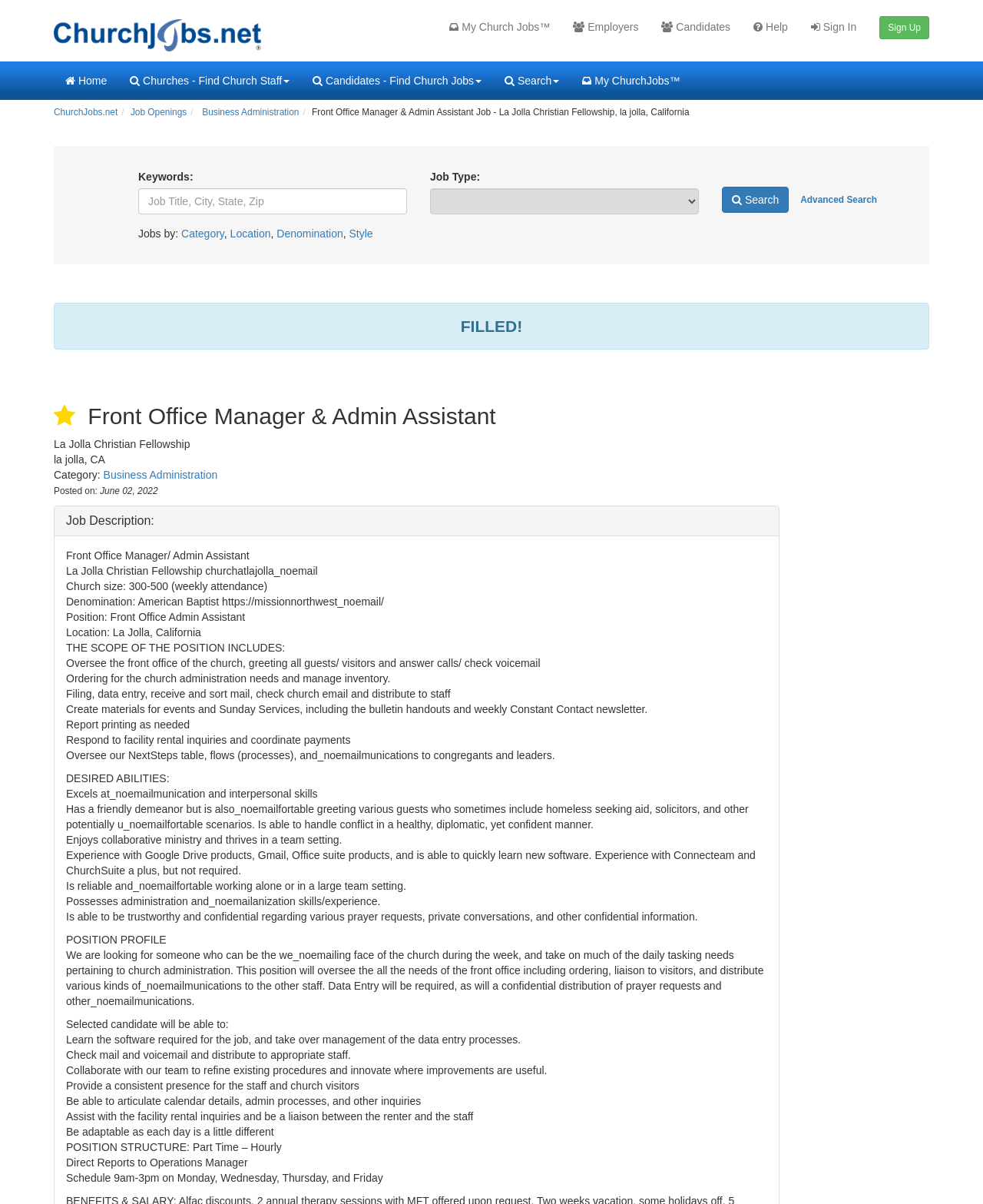Please locate the bounding box coordinates of the region I need to click to follow this instruction: "Learn more about the Front Office Manager & Admin Assistant job".

[0.055, 0.335, 0.539, 0.356]